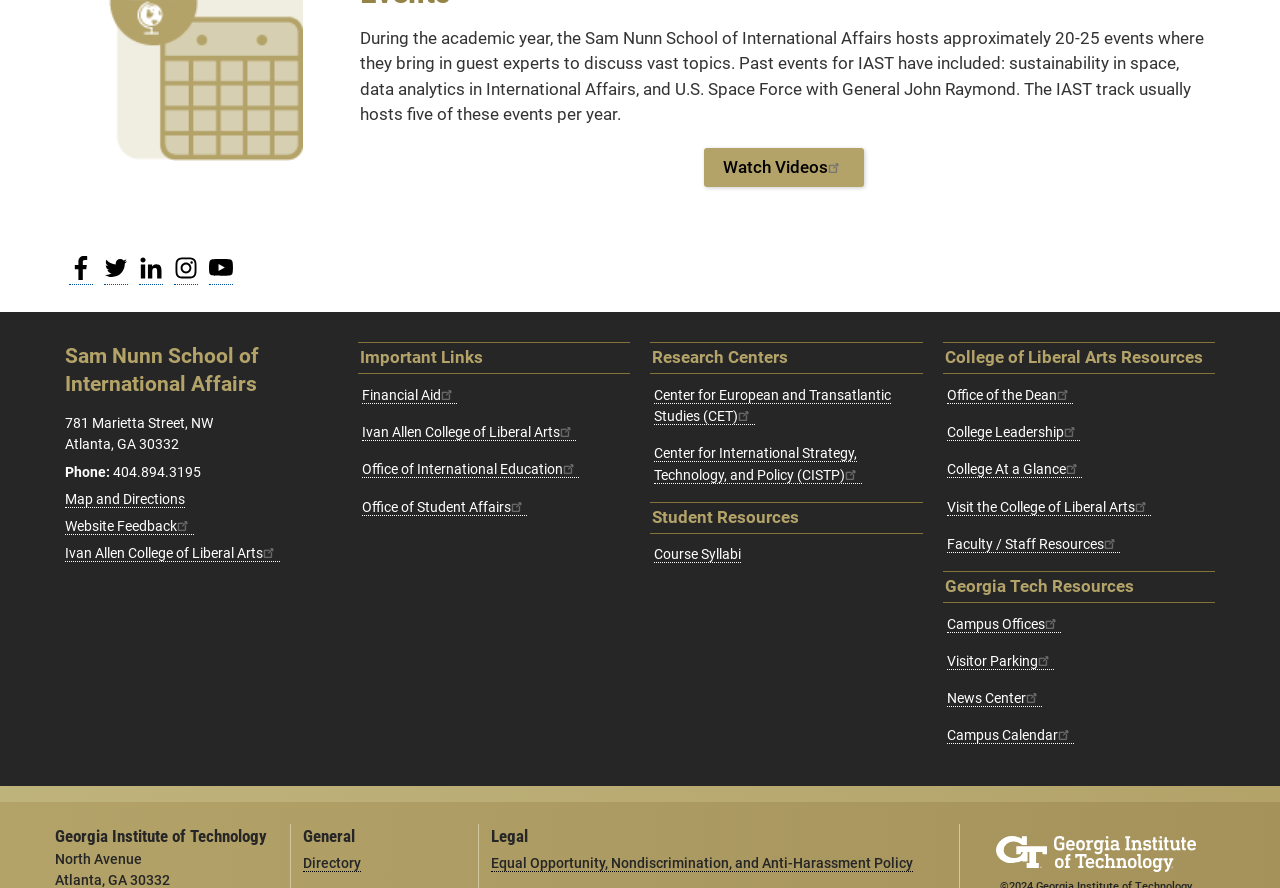What is the name of the college that the Sam Nunn School of International Affairs is part of?
Kindly offer a comprehensive and detailed response to the question.

I found the name of the college by looking at the link element with ID 219, which is labeled as 'Ivan Allen College of Liberal Arts' and has an external link.